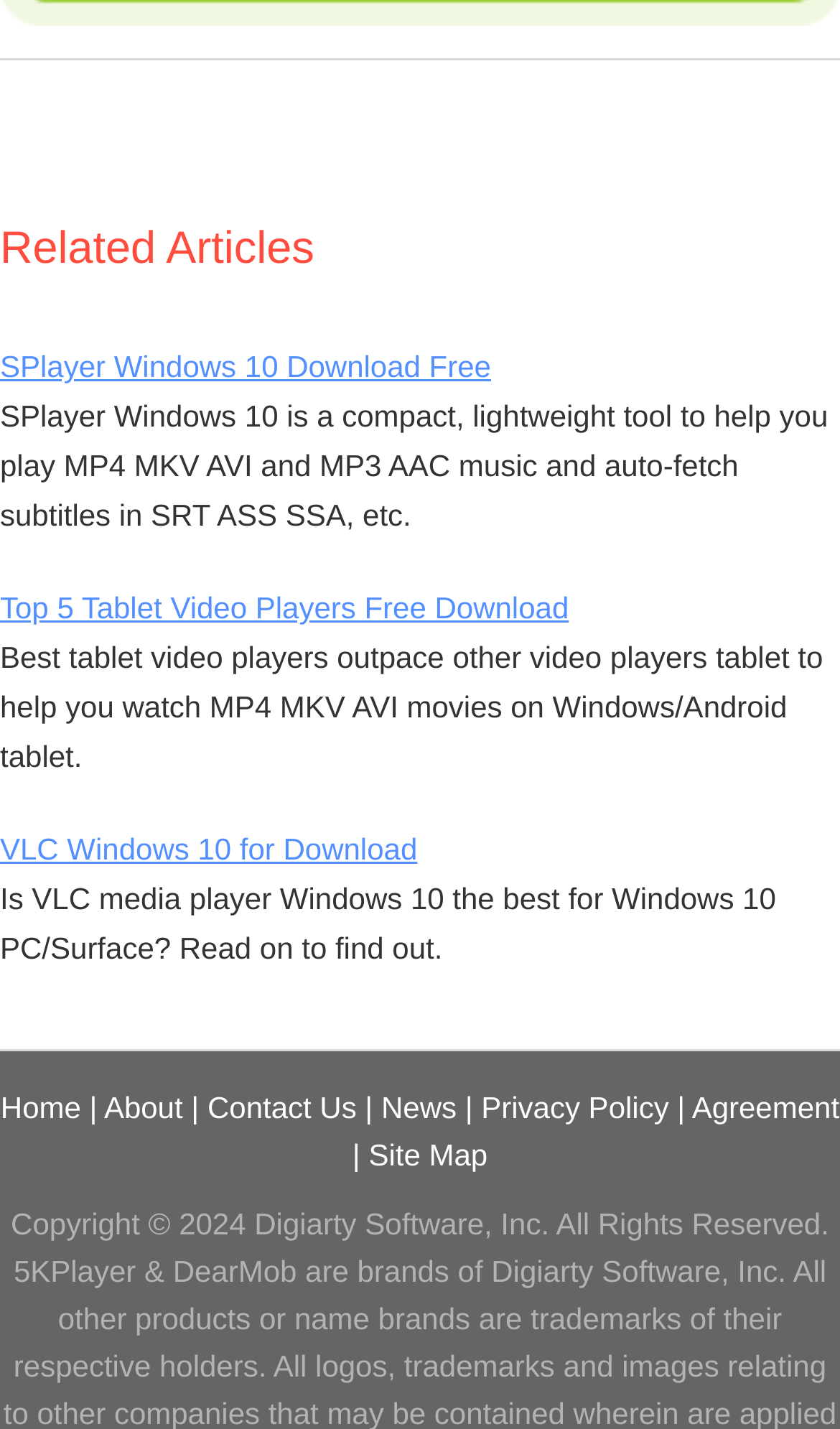Please find the bounding box coordinates (top-left x, top-left y, bottom-right x, bottom-right y) in the screenshot for the UI element described as follows: Site Map

[0.439, 0.796, 0.58, 0.82]